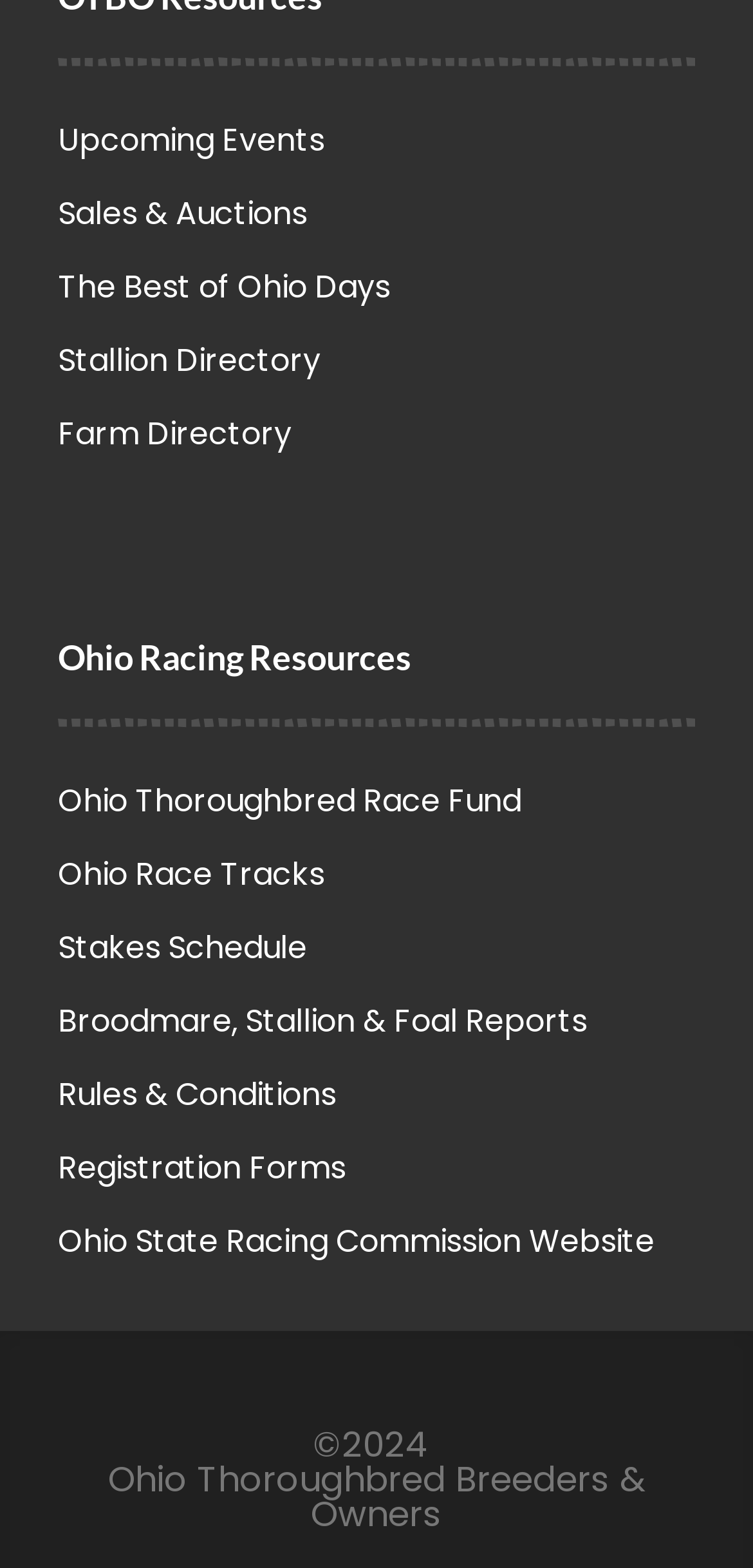Could you specify the bounding box coordinates for the clickable section to complete the following instruction: "View upcoming events"?

[0.077, 0.07, 0.923, 0.11]